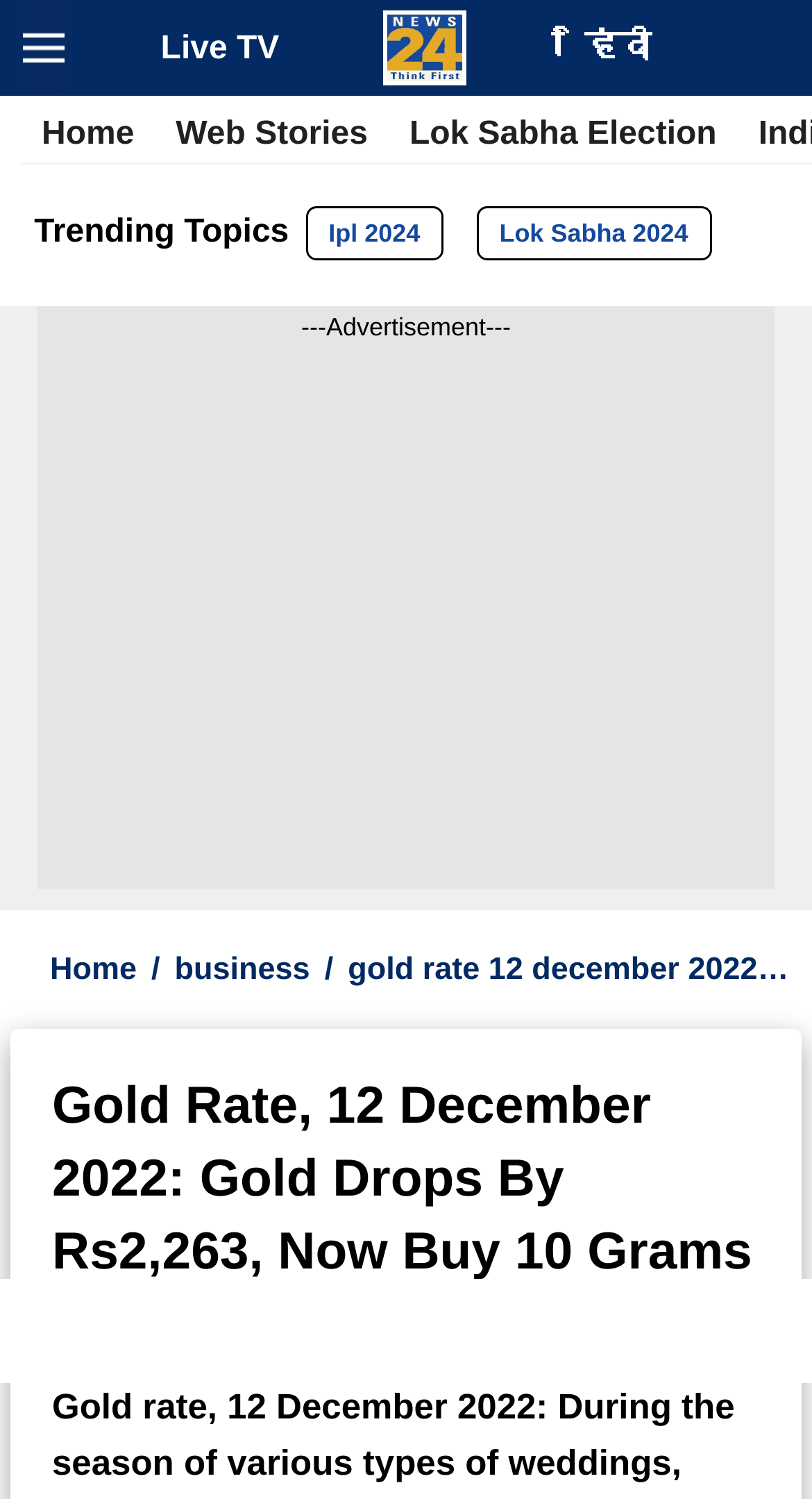Locate the bounding box coordinates of the area to click to fulfill this instruction: "Go to About Us". The bounding box should be presented as four float numbers between 0 and 1, in the order [left, top, right, bottom].

None